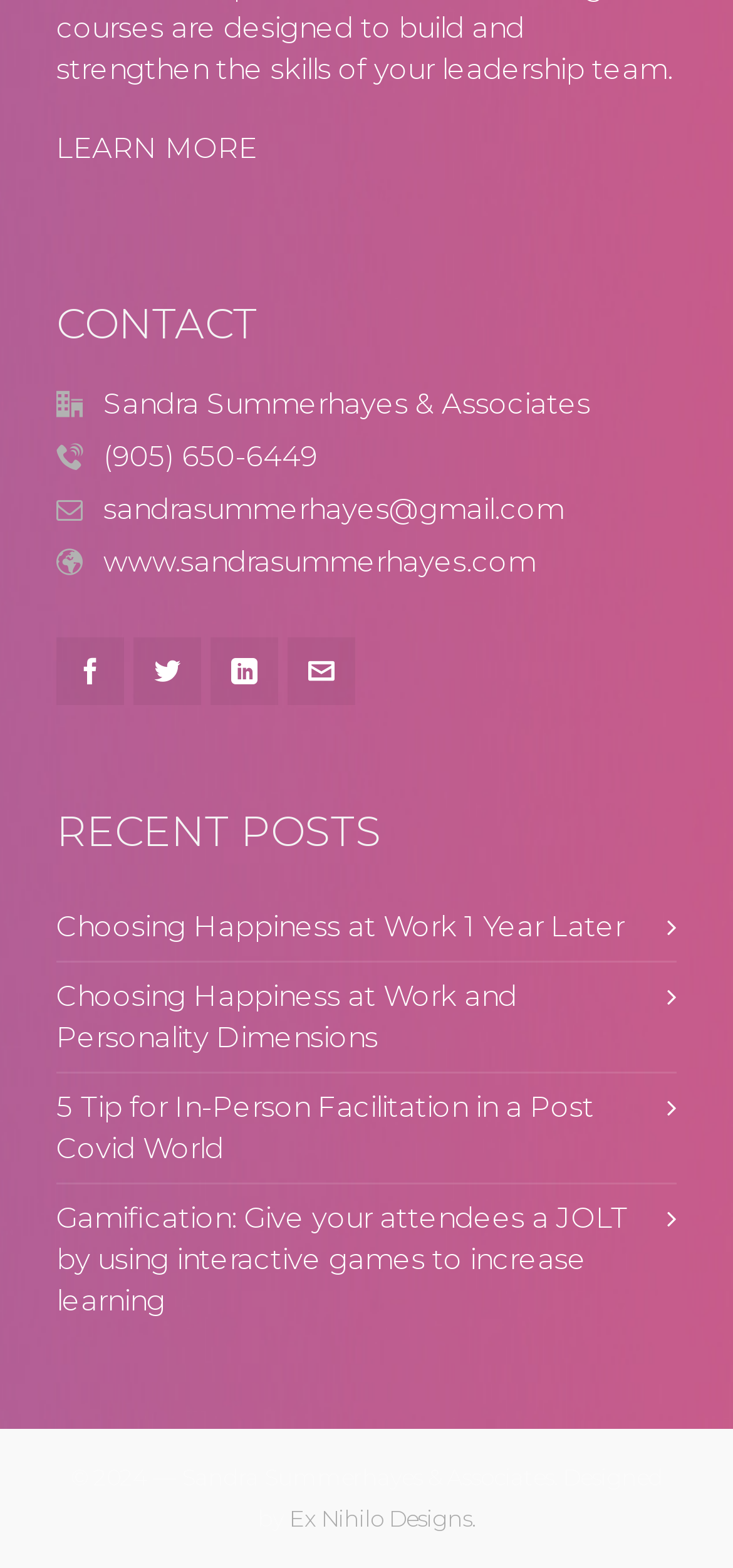Determine the bounding box coordinates of the area to click in order to meet this instruction: "Follow us on Facebook".

None